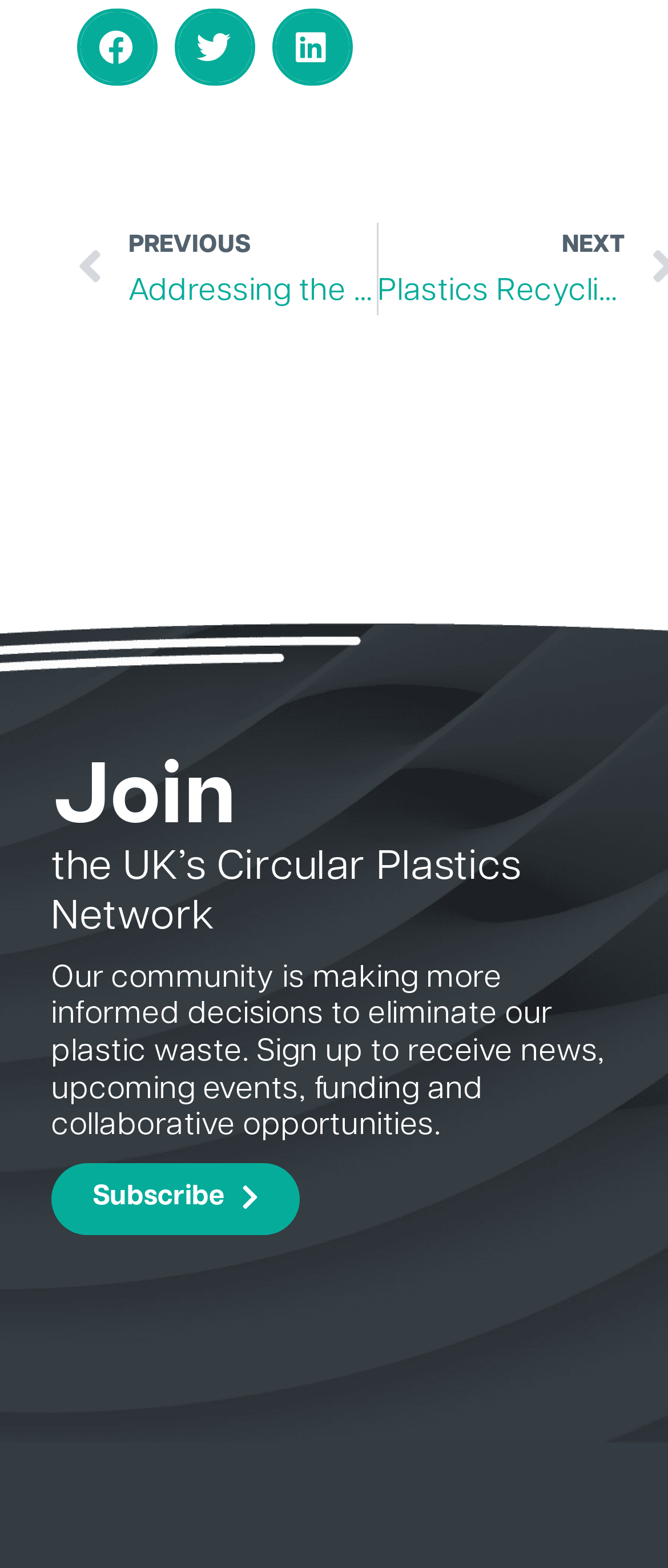Please provide a detailed answer to the question below based on the screenshot: 
What is the purpose of the three buttons at the top?

The three buttons at the top of the webpage, 'Share on facebook', 'Share on twitter', and 'Share on linkedin', are used to share the content of the webpage on social media platforms.